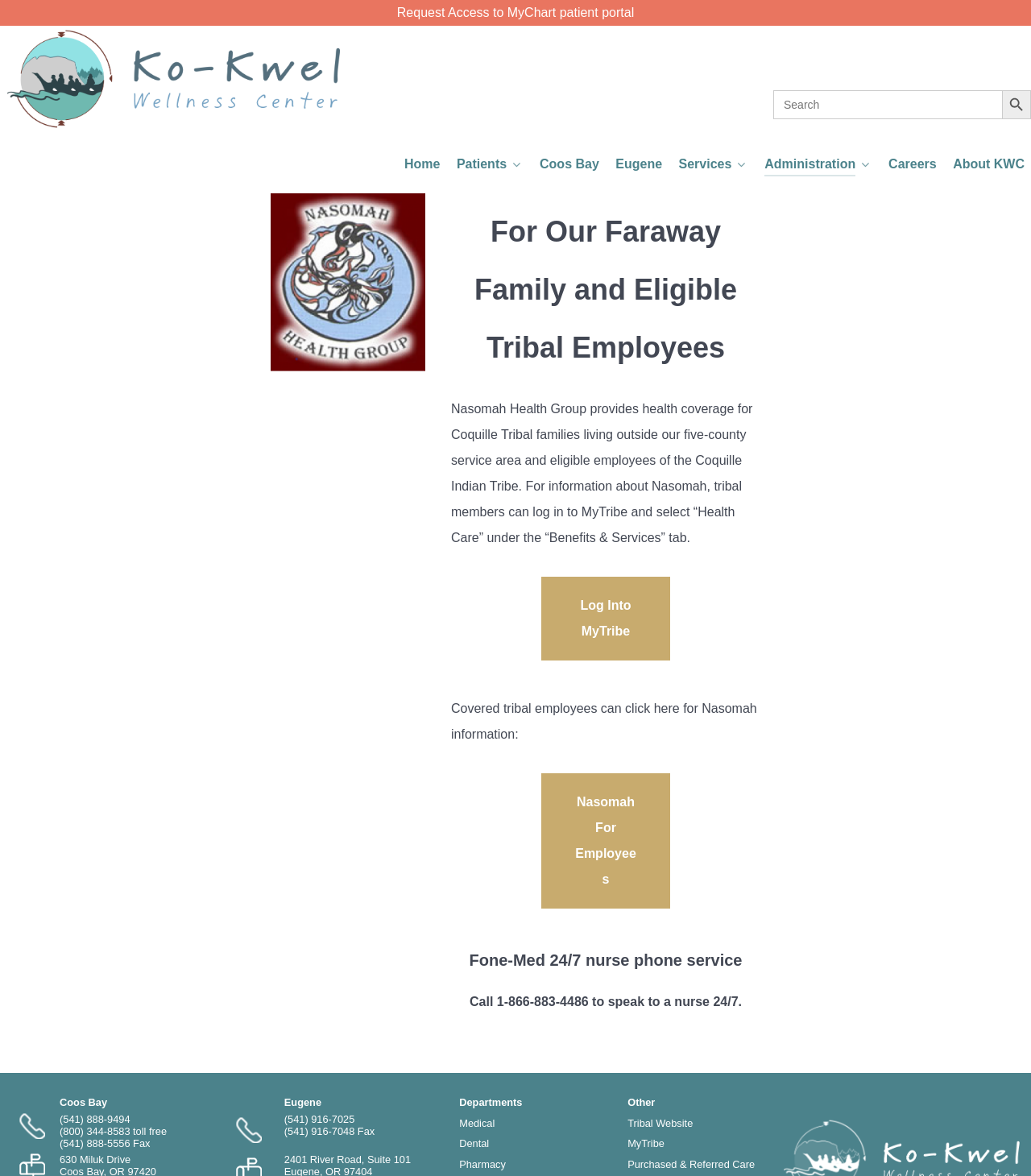Create an elaborate caption for the webpage.

The webpage is about Kokwel Wellness Center, specifically focusing on Nasomah, a health coverage program for Coquille Tribal families and eligible employees. 

At the top, there is a navigation bar with links to "Request Access to MyChart patient portal", "Home", "Patients", "Coos Bay", "Eugene", "Services", "Administration", "Careers", and "About KWC". 

Below the navigation bar, there is a search bar with a search button and an image of a magnifying glass. 

The main content of the page is divided into two sections. The left section has an article with a figure, a heading, and several paragraphs of text. The heading reads "For Our Faraway Family and Eligible Tribal Employees". The text explains that Nasomah Health Group provides health coverage for Coquille Tribal families living outside their five-county service area and eligible employees of the Coquille Indian Tribe. There are also links to "Log Into MyTribe" and "Nasomah For Employees" for tribal members and employees to access more information. Additionally, there is information about Fone-Med, a 24/7 nurse phone service.

The right section has contact information for Coos Bay and Eugene locations, including addresses, phone numbers, and fax numbers. There are also links to different departments, such as Medical, Dental, and Pharmacy, as well as links to the Tribal Website, MyTribe, and Purchased & Referred Care.